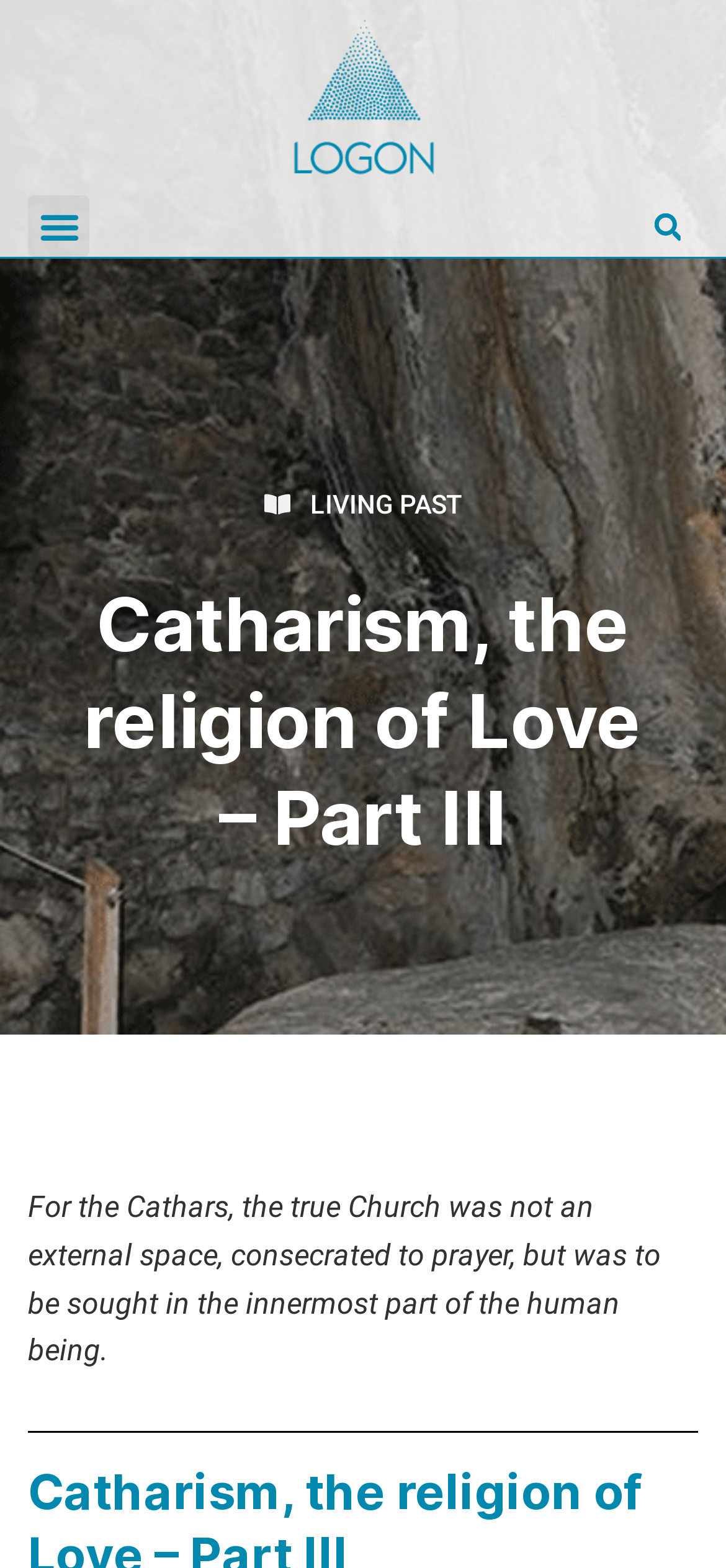What is the purpose of the button 'Menu Toggle'?
We need a detailed and meticulous answer to the question.

The button 'Menu Toggle' is likely used to toggle the menu on the webpage, as its name suggests. When clicked, it may expand or collapse the menu.